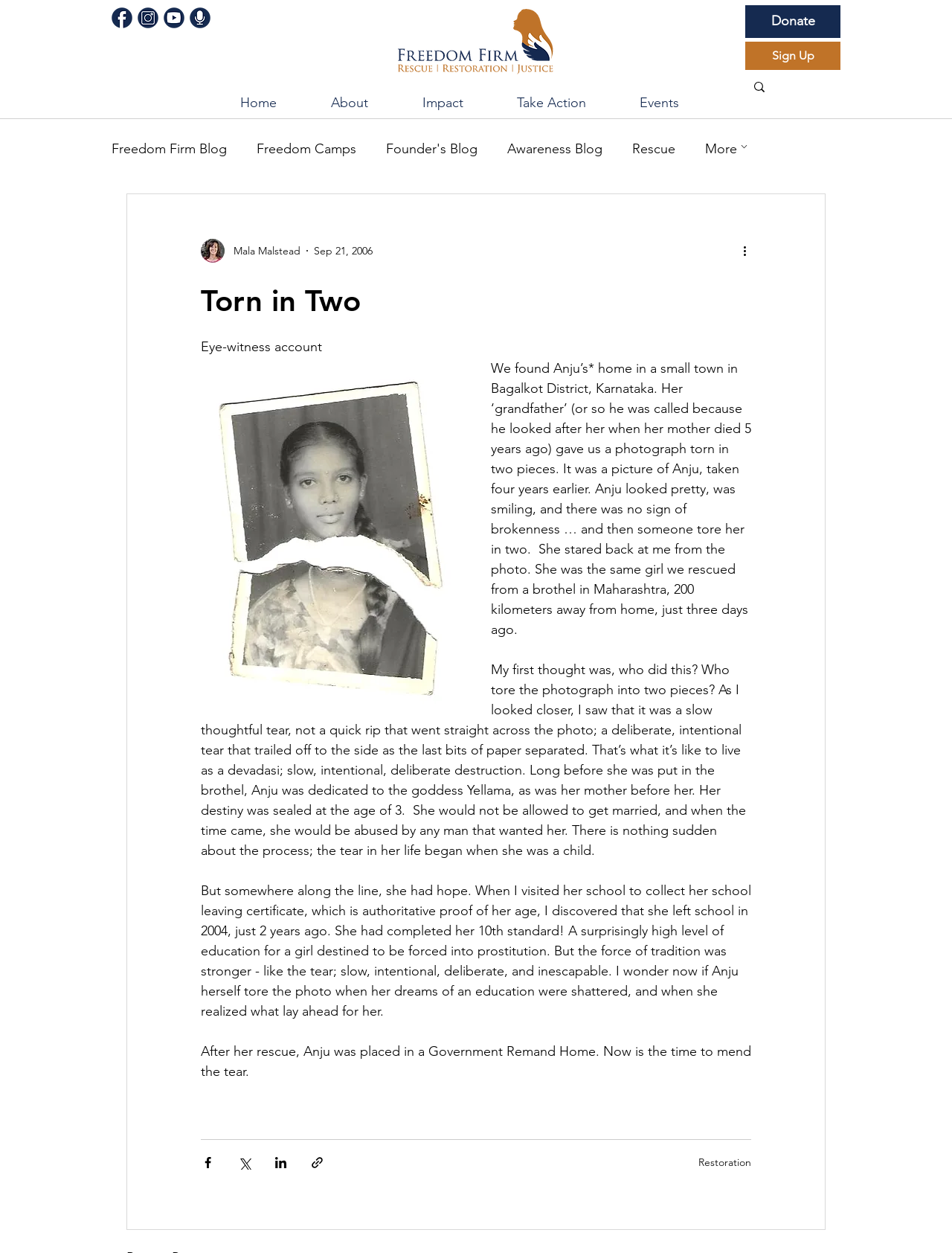Please identify the bounding box coordinates of the element I should click to complete this instruction: 'Read the 'Freedom Firm Blog''. The coordinates should be given as four float numbers between 0 and 1, like this: [left, top, right, bottom].

[0.117, 0.112, 0.238, 0.125]